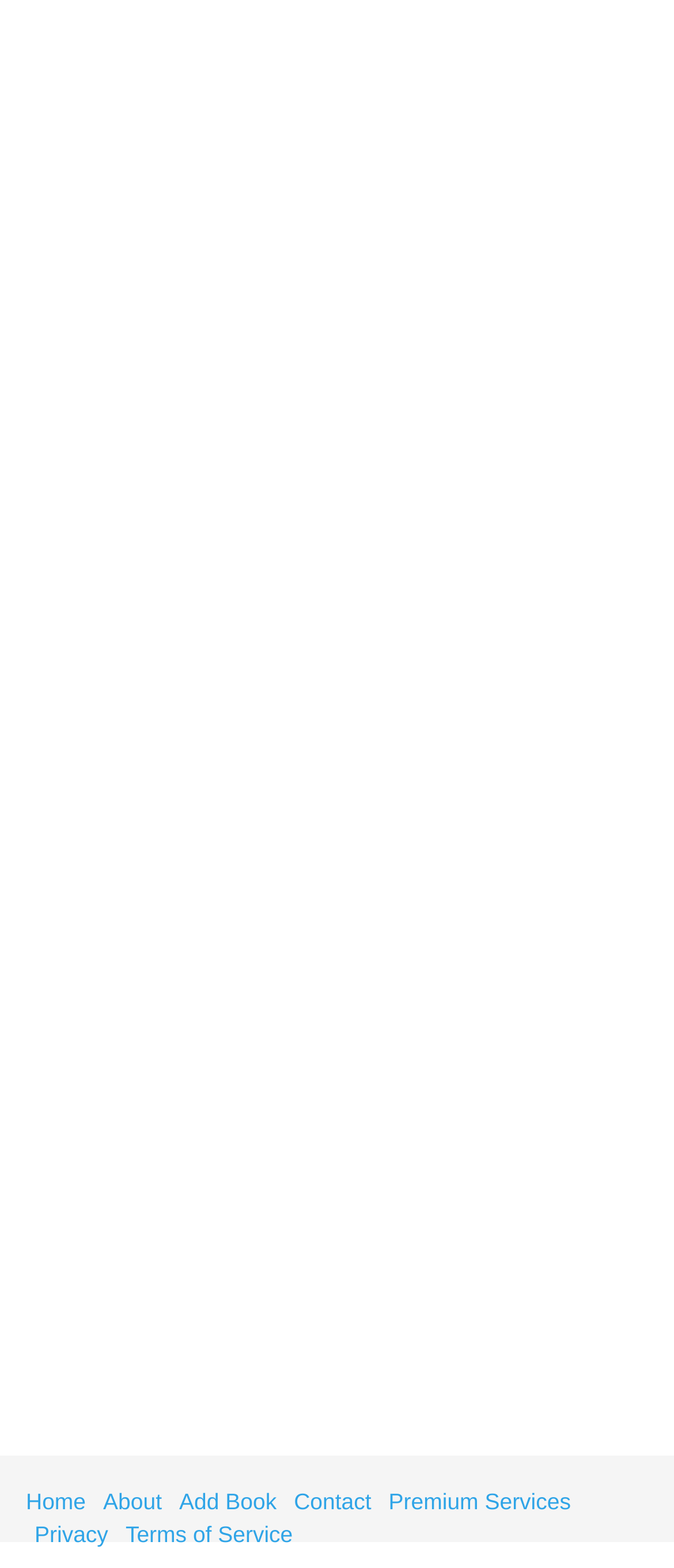Determine the coordinates of the bounding box for the clickable area needed to execute this instruction: "go to The Husbands book page".

[0.272, 0.006, 0.728, 0.024]